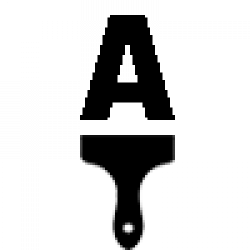Explain the image in detail, mentioning the main subjects and background elements.

The image features a stylized representation of the letter "A" integrated with a paintbrush, symbolizing creativity and artistry. This visual element aligns with the content of the "Excessive Museum Of Artwork - Art'sites" page, which appears to focus on art-related events and educational programming, offering insights into the world of art and cultural outreach. The inclusion of such imagery emphasizes the museum's dedication to promoting artistic expression and engagement within the community.